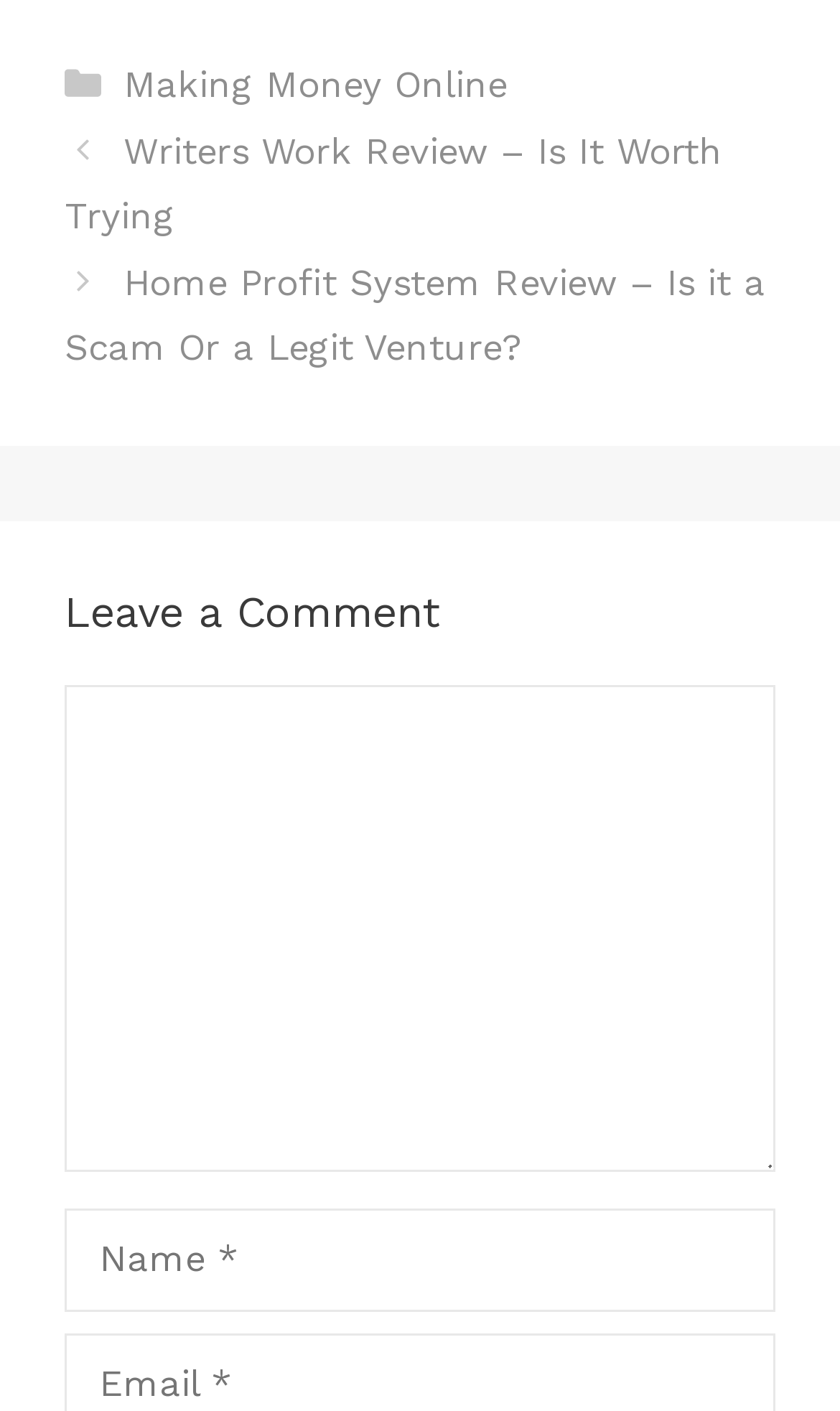Give the bounding box coordinates for the element described as: "aria-label="Open menu"".

None